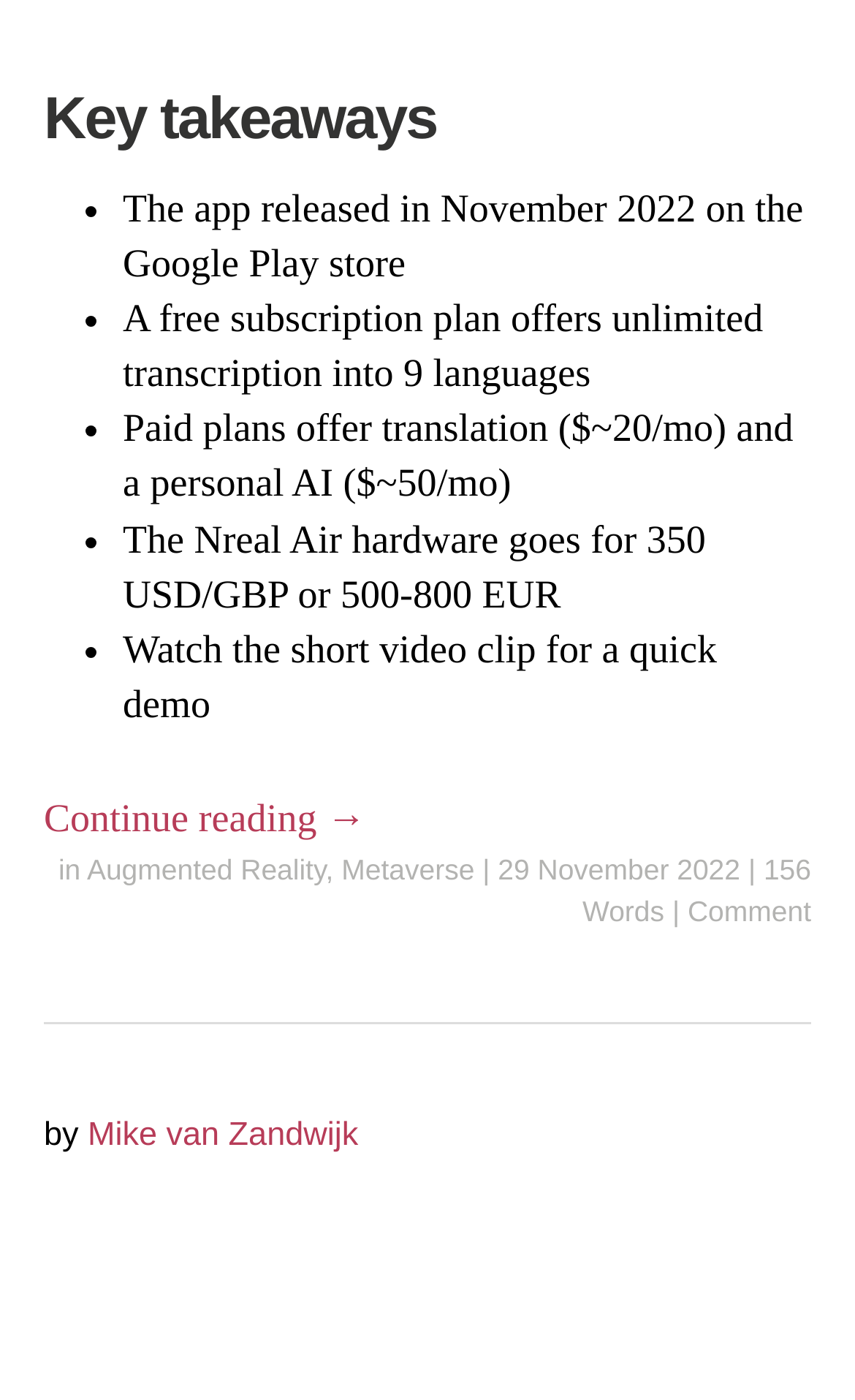Give a succinct answer to this question in a single word or phrase: 
How many languages are available for transcription in the free plan?

9